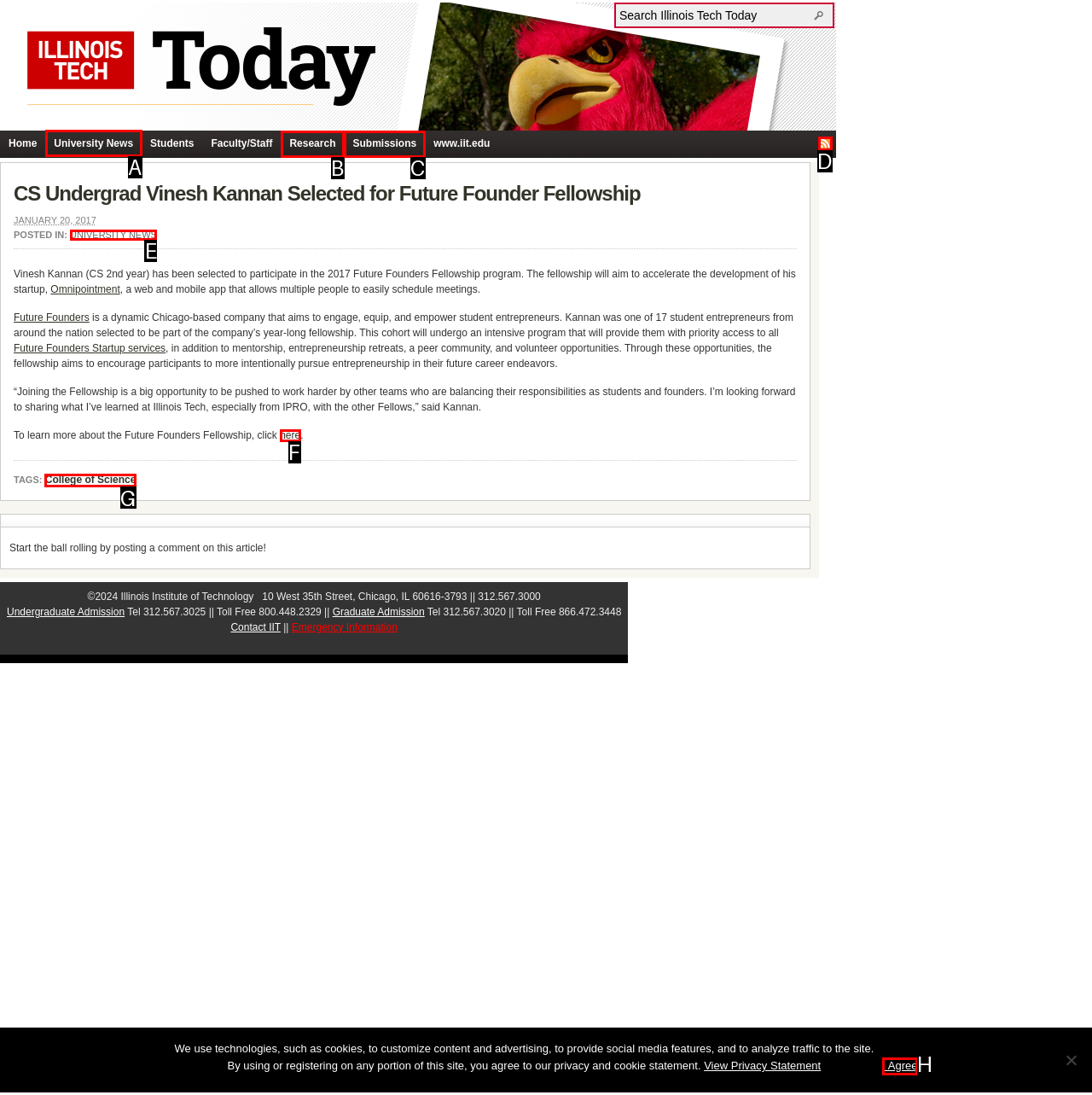Point out the UI element to be clicked for this instruction: Click on University News. Provide the answer as the letter of the chosen element.

A